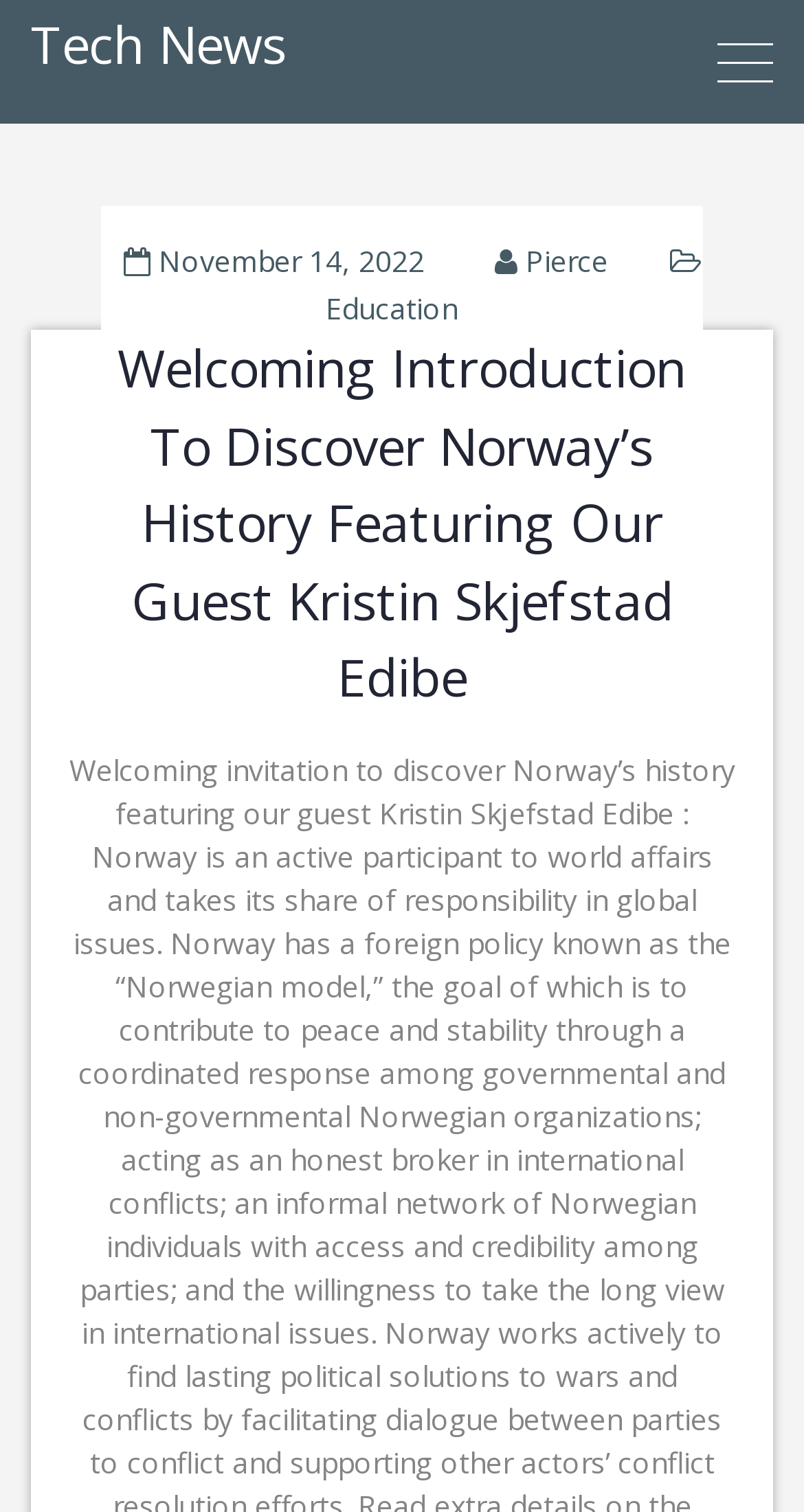Using the provided element description "November 14, 2022November 23, 2022", determine the bounding box coordinates of the UI element.

[0.197, 0.159, 0.528, 0.185]